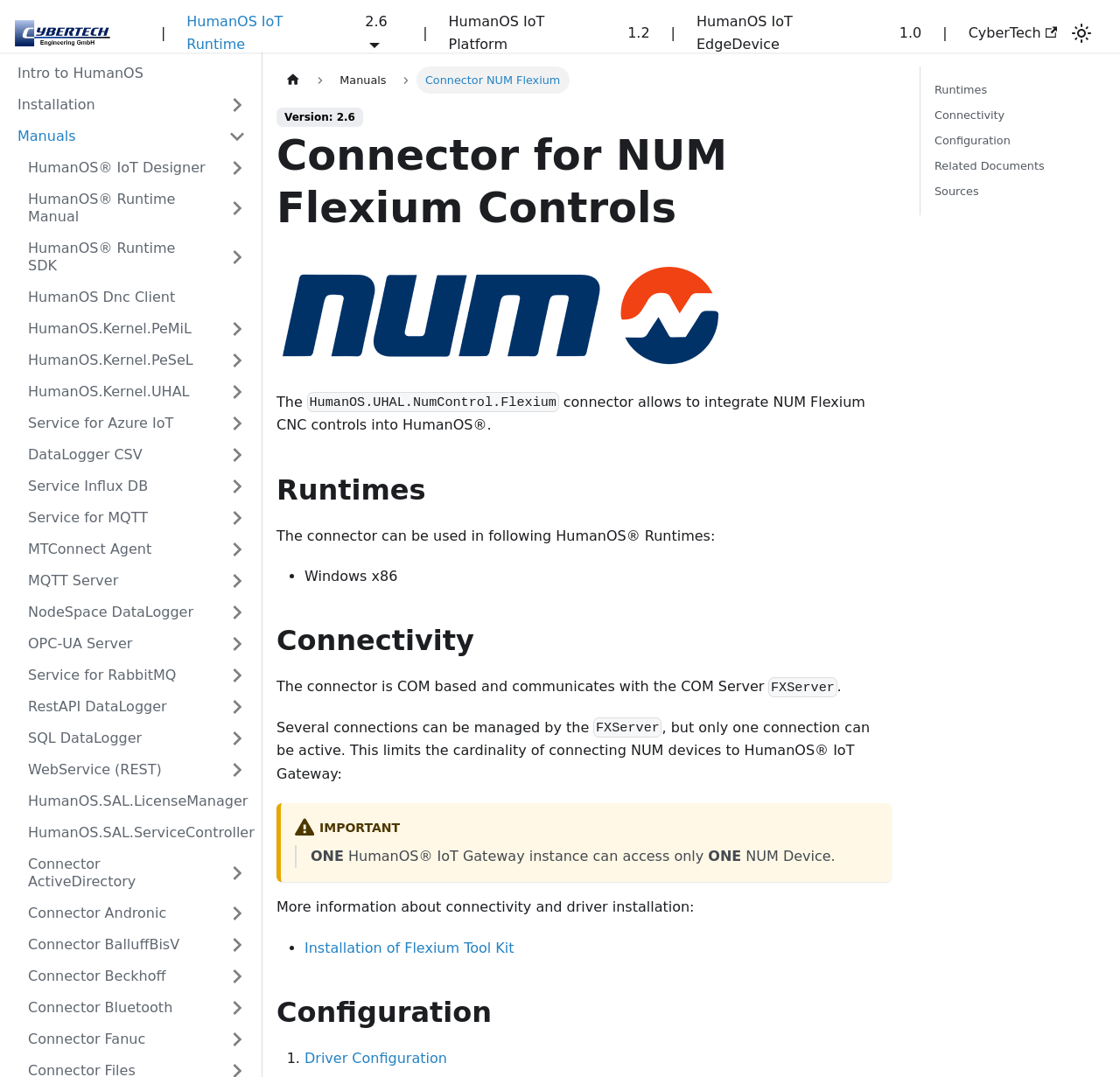What is the current version of the HumanOS IoT Runtime?
Using the image as a reference, give an elaborate response to the question.

The current version of the HumanOS IoT Runtime is '2.6' which is indicated by a button on the top navigation bar, next to the 'HumanOS IoT Runtime' link.